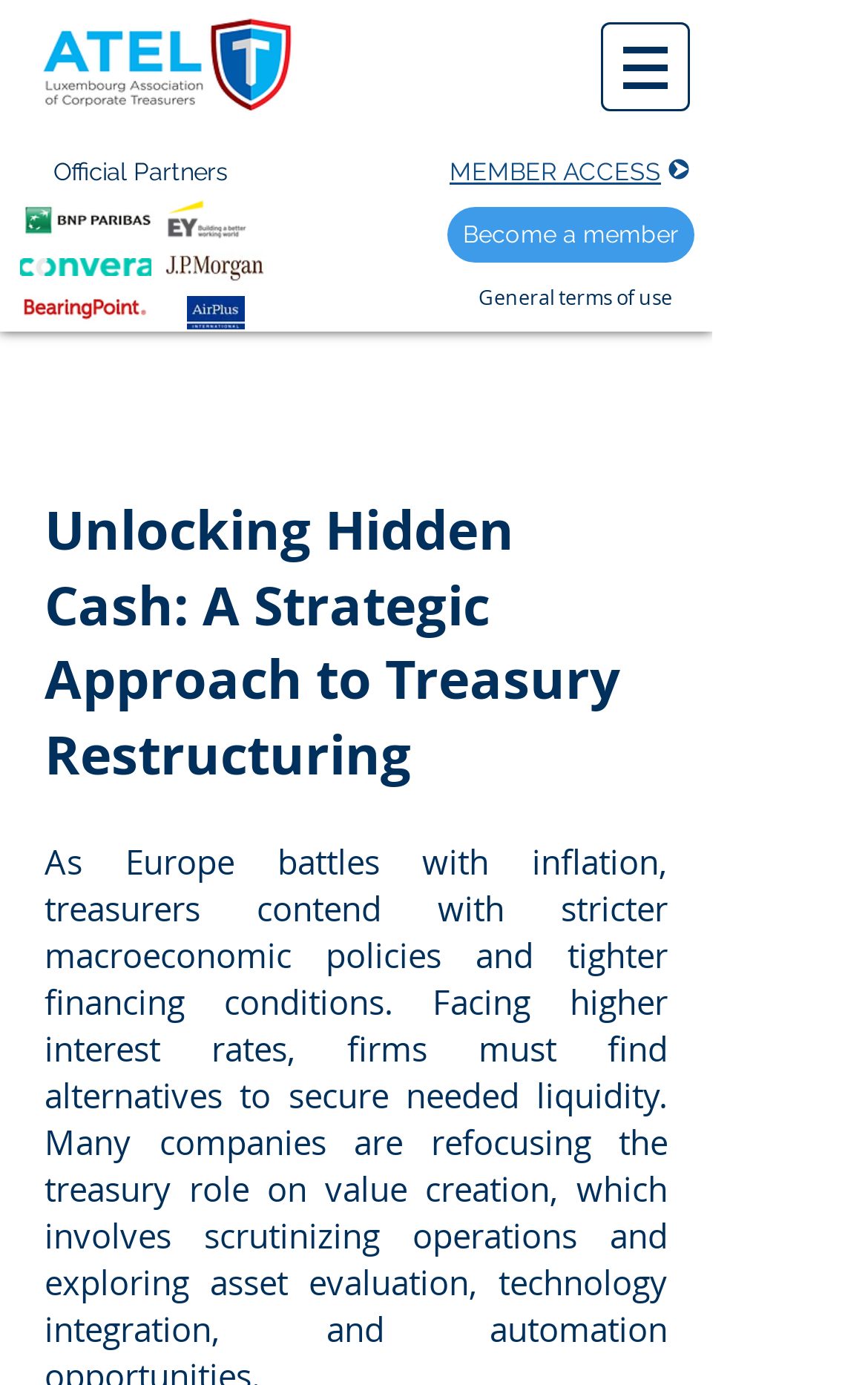How many logos are present on this webpage?
From the image, provide a succinct answer in one word or a short phrase.

5